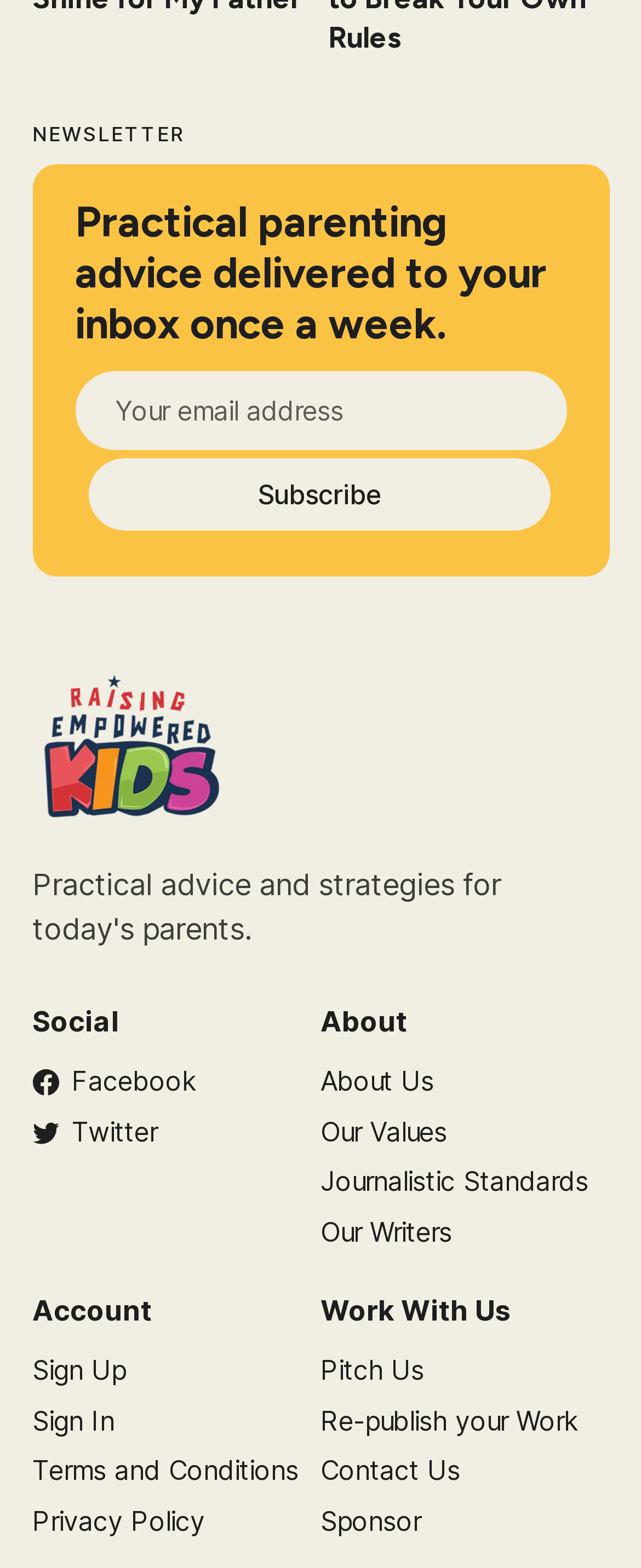Could you determine the bounding box coordinates of the clickable element to complete the instruction: "Learn about the authors"? Provide the coordinates as four float numbers between 0 and 1, i.e., [left, top, right, bottom].

[0.5, 0.775, 0.705, 0.796]